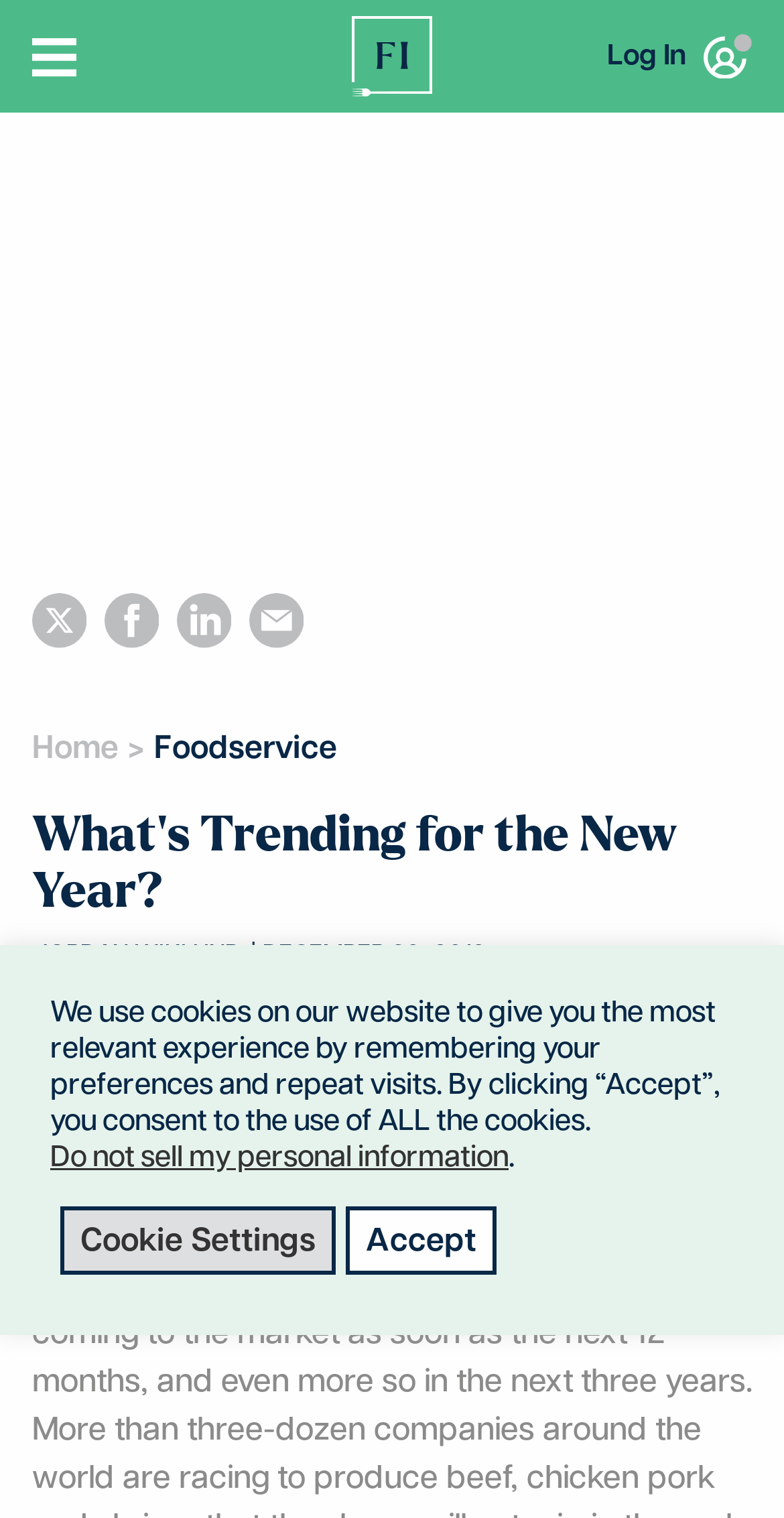What are the three trends expected in 2020?
Based on the visual content, answer with a single word or a brief phrase.

Lab grown meat, ghost kitchens, and alcohol-free beverages